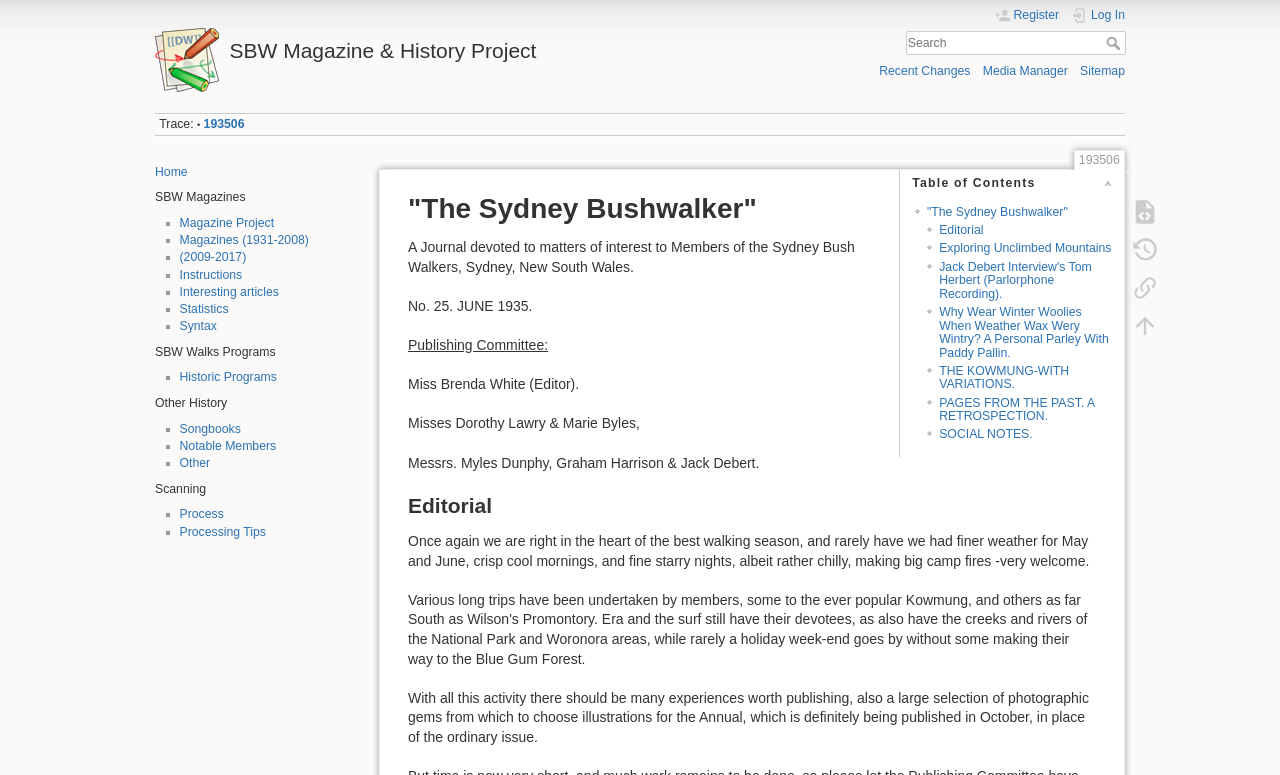What is the issue number of the magazine?
Answer the question with as much detail as you can, using the image as a reference.

I found the answer by looking at the StaticText 'No. 25. JUNE 1935.' at [0.319, 0.384, 0.416, 0.405]